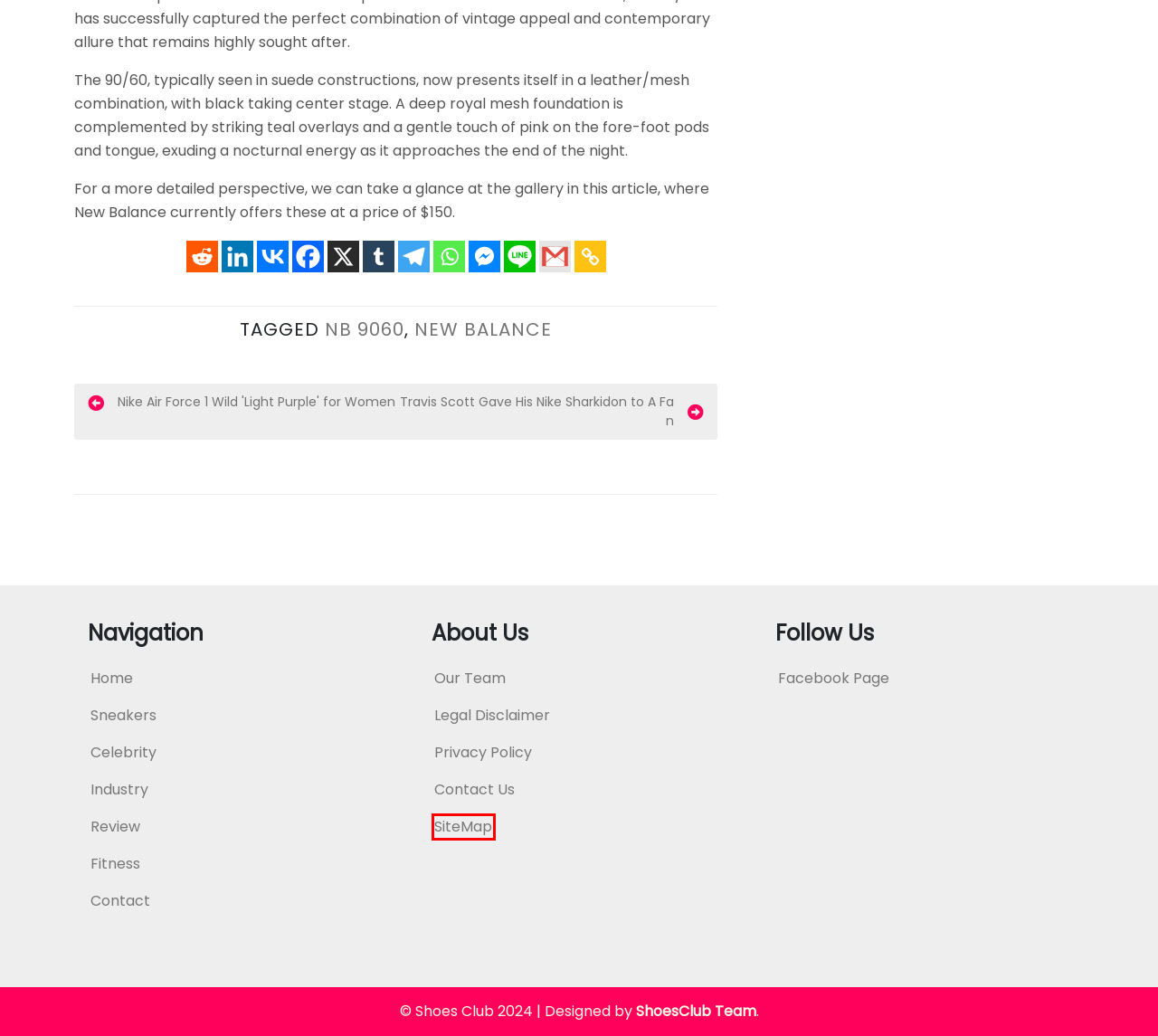Analyze the screenshot of a webpage with a red bounding box and select the webpage description that most accurately describes the new page resulting from clicking the element inside the red box. Here are the candidates:
A. New Balance - Shoes Club
B. Privacy Policy
C. Sitemap
D. VK | 登录
E. NB 9060 - Shoes Club
F. Something About ShoesClub Website
G. Nike Air Force 1 Wild 'Light Purple' for Women
H. Legal Disclaimer

C